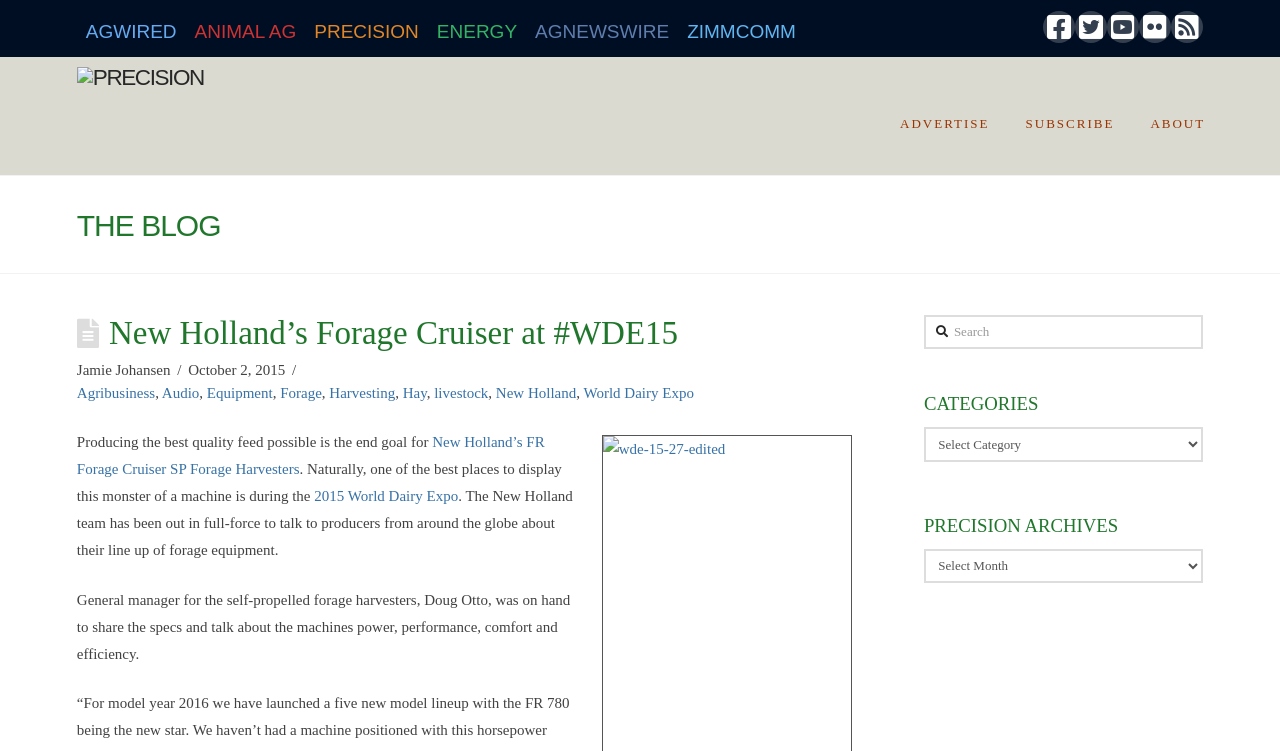Please specify the bounding box coordinates for the clickable region that will help you carry out the instruction: "Read the blog post about New Holland’s Forage Cruiser".

[0.06, 0.419, 0.665, 0.468]